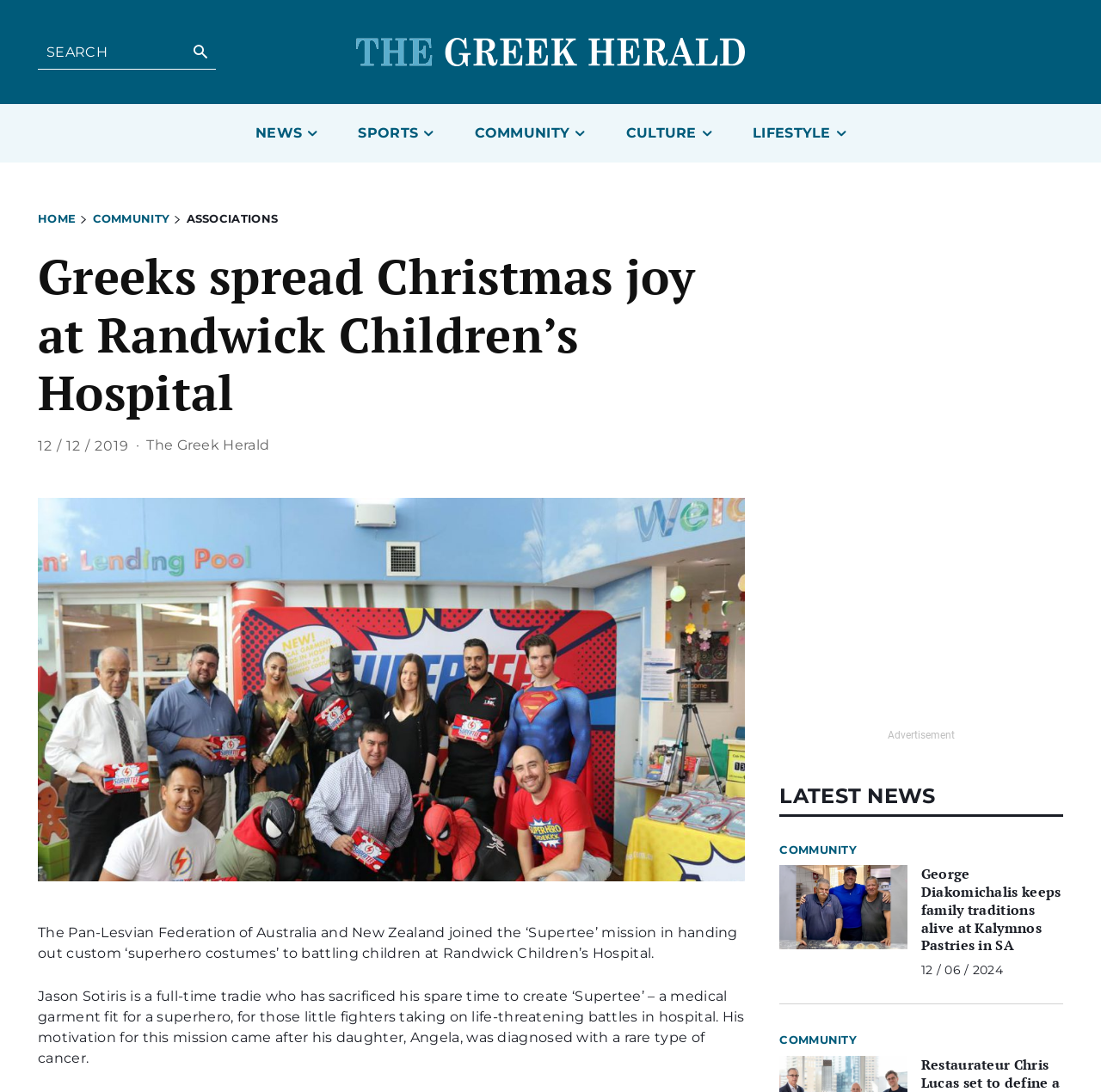Describe in detail what you see on the webpage.

The webpage appears to be a news article from The Greek Herald, with a focus on a heartwarming story about the Pan-Lesvian Federation of Australia and New Zealand joining the 'Supertee' mission to bring joy to children at Randwick Children's Hospital.

At the top of the page, there is a search bar with a magnifying glass icon, accompanied by a series of links to different sections of the website, including NEWS, SPORTS, COMMUNITY, CULTURE, and LIFESTYLE. Below this, there is a prominent heading that reads "Greeks spread Christmas joy at Randwick Children's Hospital".

The main content of the article is divided into two sections. The first section features a large image, accompanied by a brief summary of the story, which describes how the Pan-Lesvian Federation joined the 'Supertee' mission to create custom superhero costumes for children at the hospital. The second section provides more details about the story, including a quote from Jason Sotiris, the creator of 'Supertee'.

To the right of the main content, there is a sidebar with a series of links to other news articles, including one about George Diakomichalis keeping family traditions alive at Kalymnos Pastries in SA. There is also an advertisement iframe in this section.

At the bottom of the page, there is a heading that reads "LATEST NEWS", followed by a series of links to other news articles.